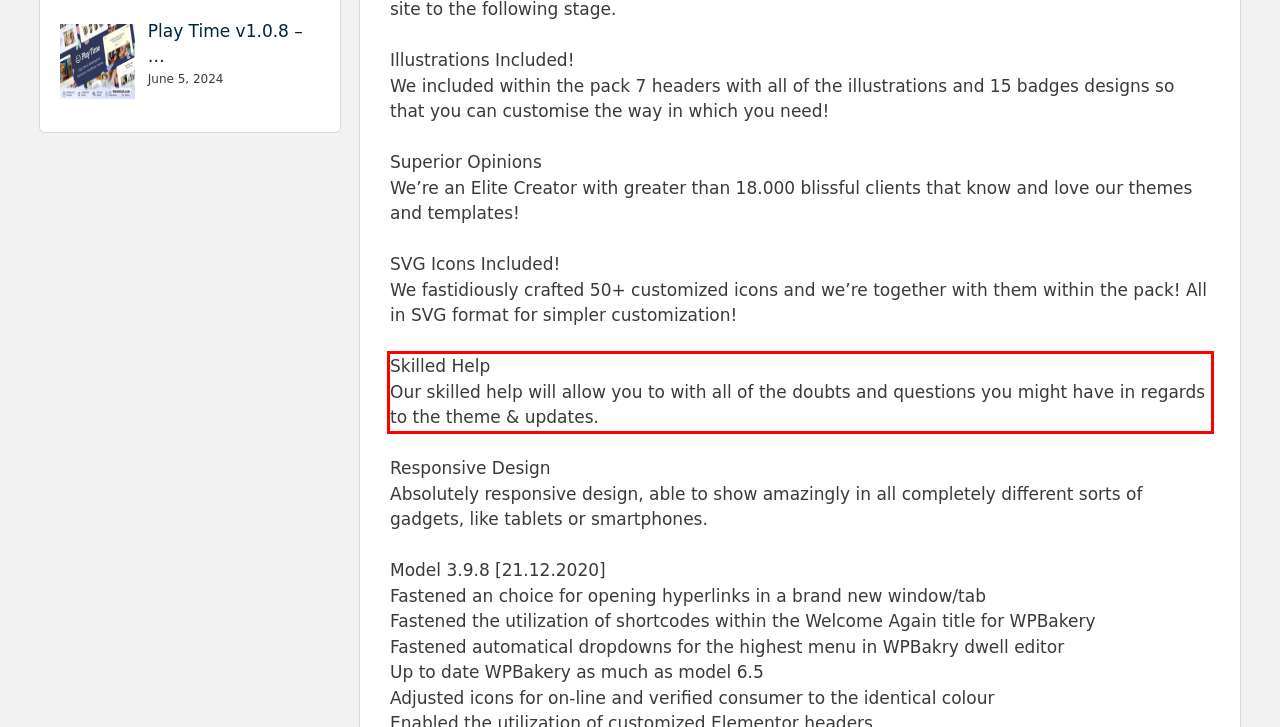You are given a screenshot with a red rectangle. Identify and extract the text within this red bounding box using OCR.

Skilled Help Our skilled help will allow you to with all of the doubts and questions you might have in regards to the theme & updates.